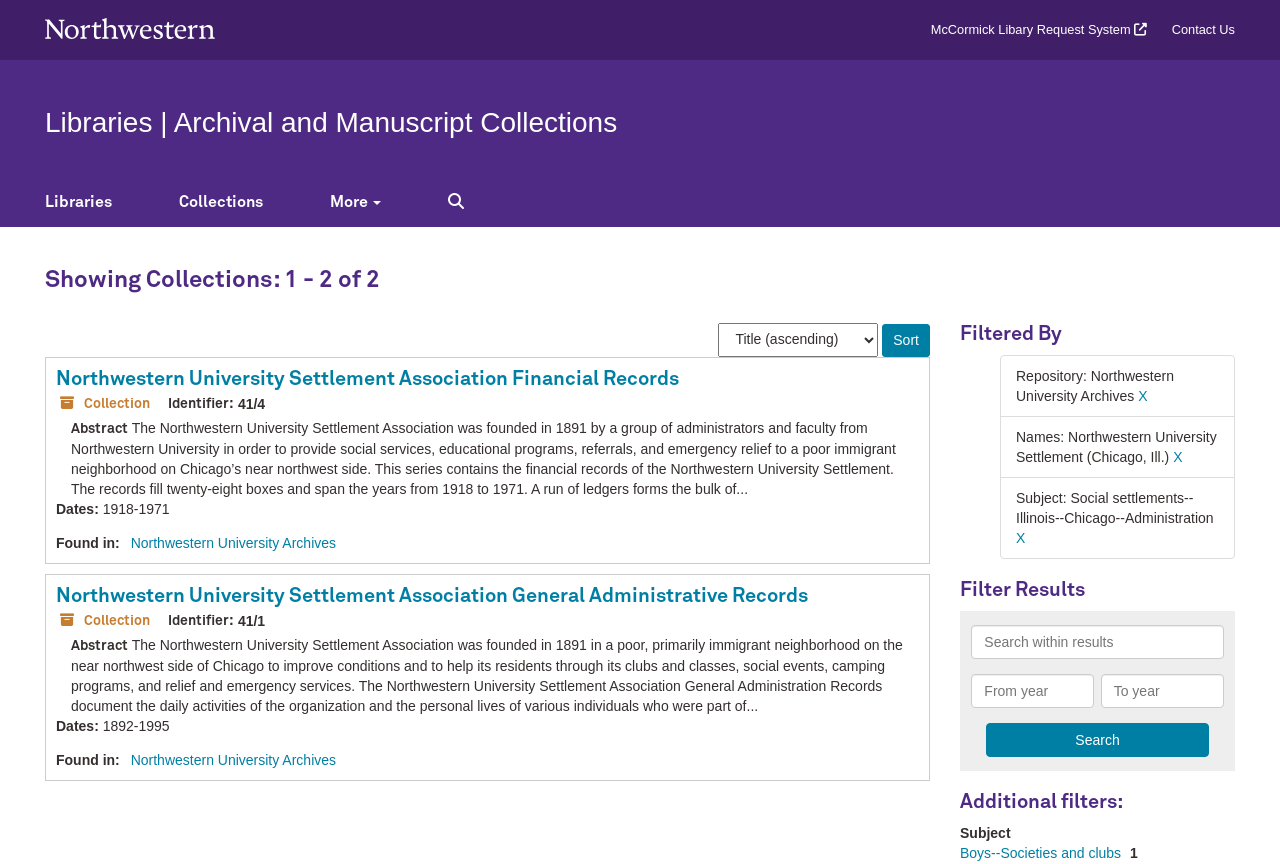Kindly determine the bounding box coordinates of the area that needs to be clicked to fulfill this instruction: "View Northwestern University Settlement Association Financial Records".

[0.044, 0.427, 0.53, 0.45]